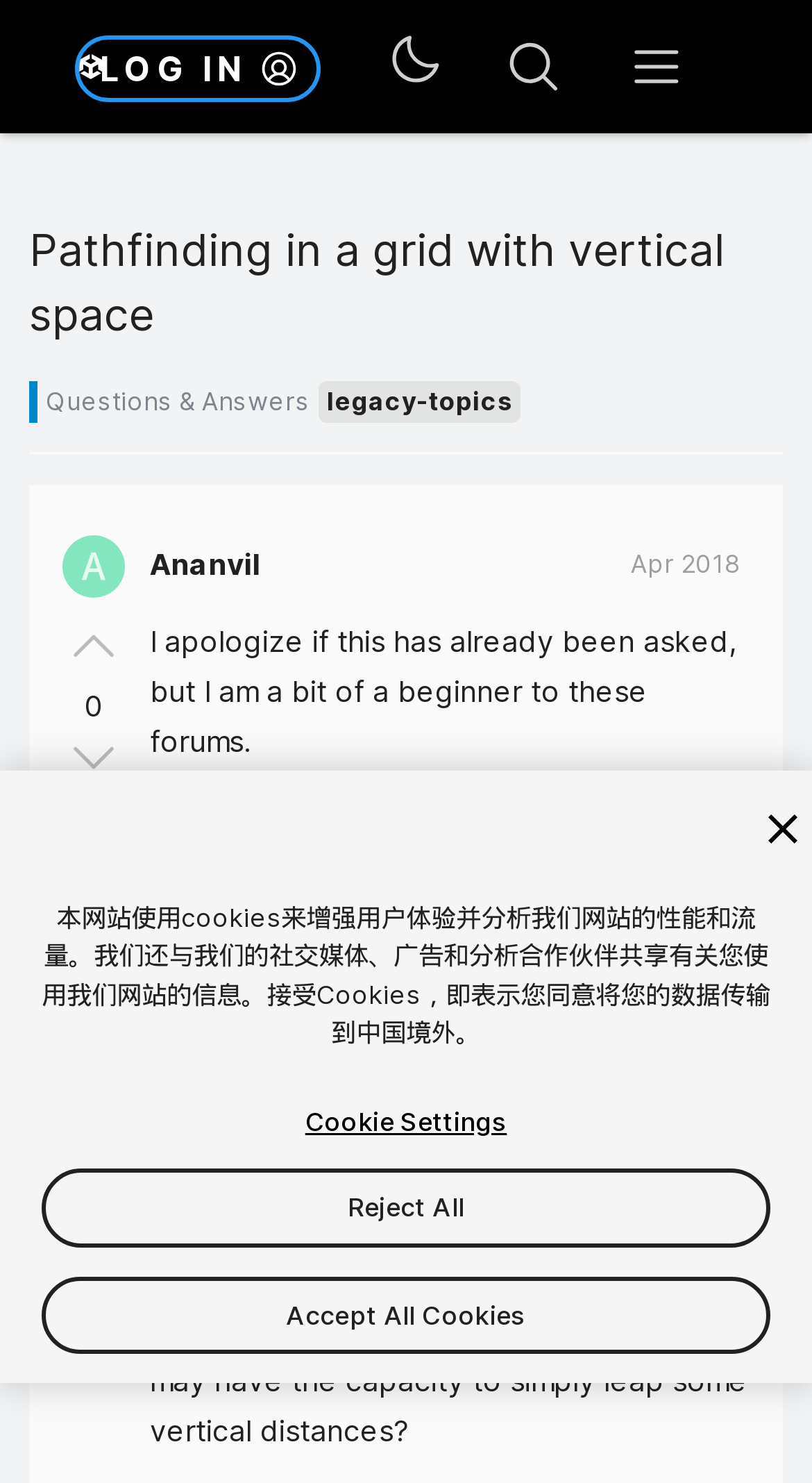Mark the bounding box of the element that matches the following description: "​".

[0.033, 0.413, 0.198, 0.461]